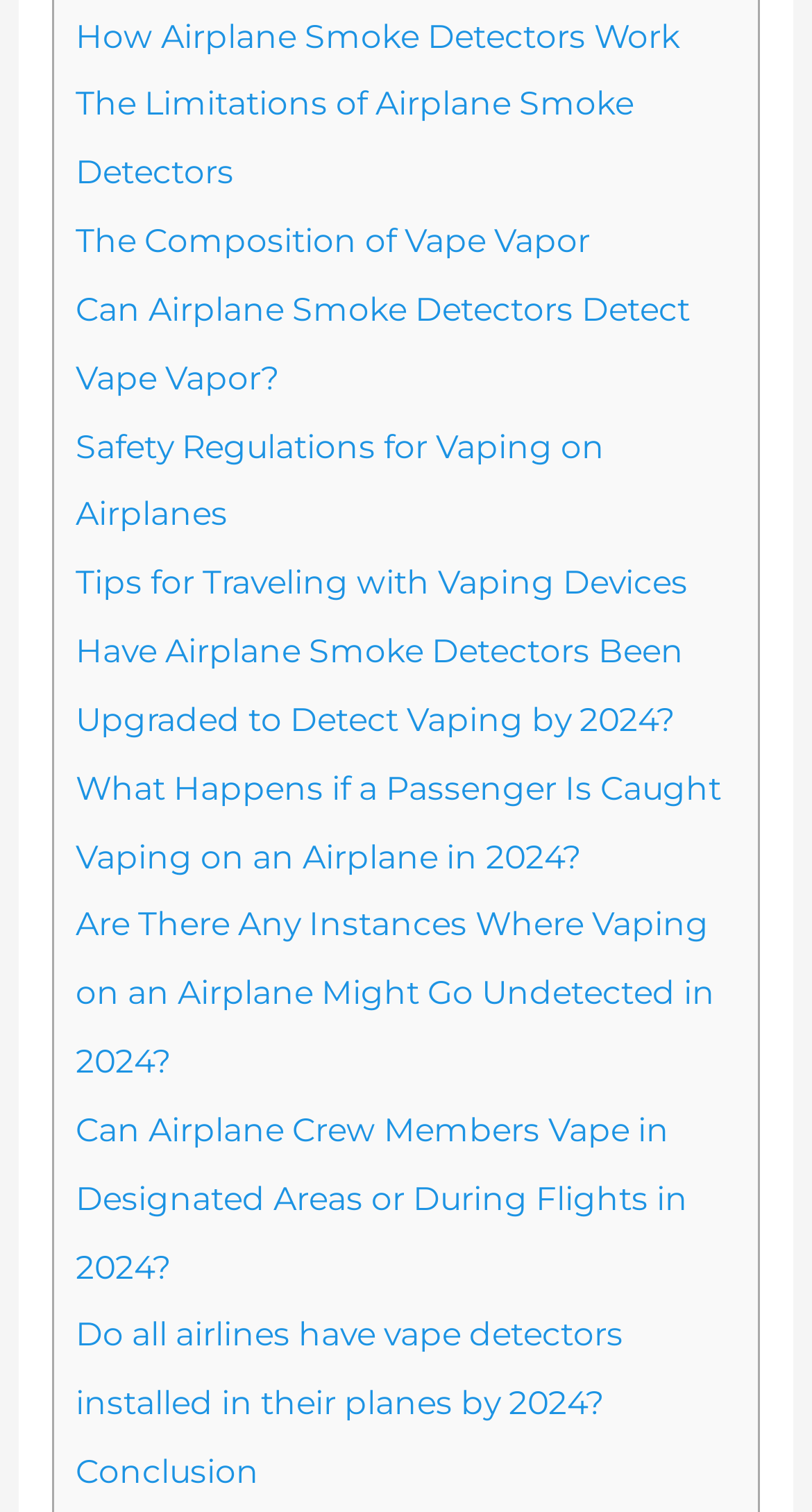Respond to the following query with just one word or a short phrase: 
How many links are on this webpage?

10